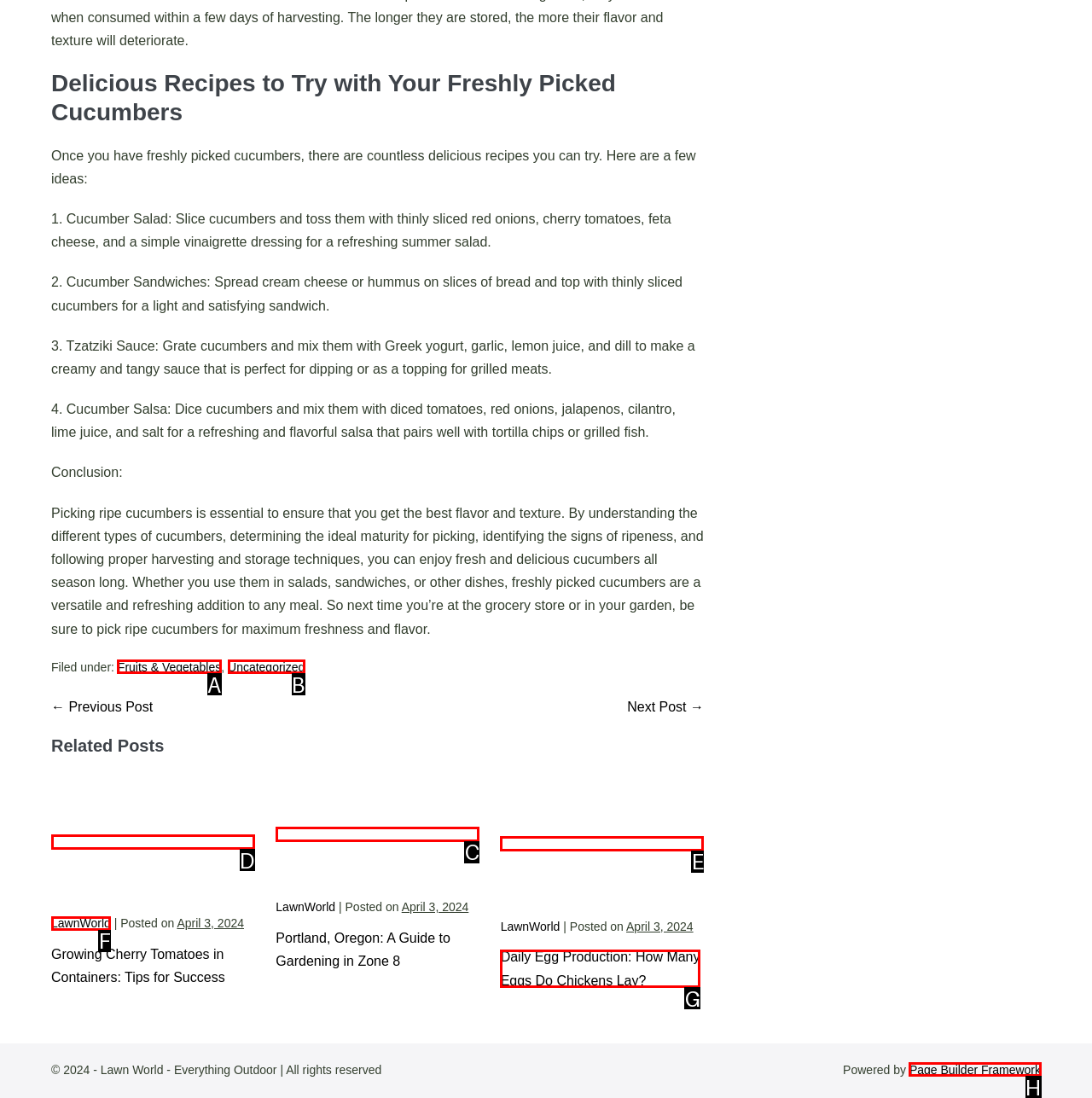Which option corresponds to the following element description: Uncategorized?
Please provide the letter of the correct choice.

B